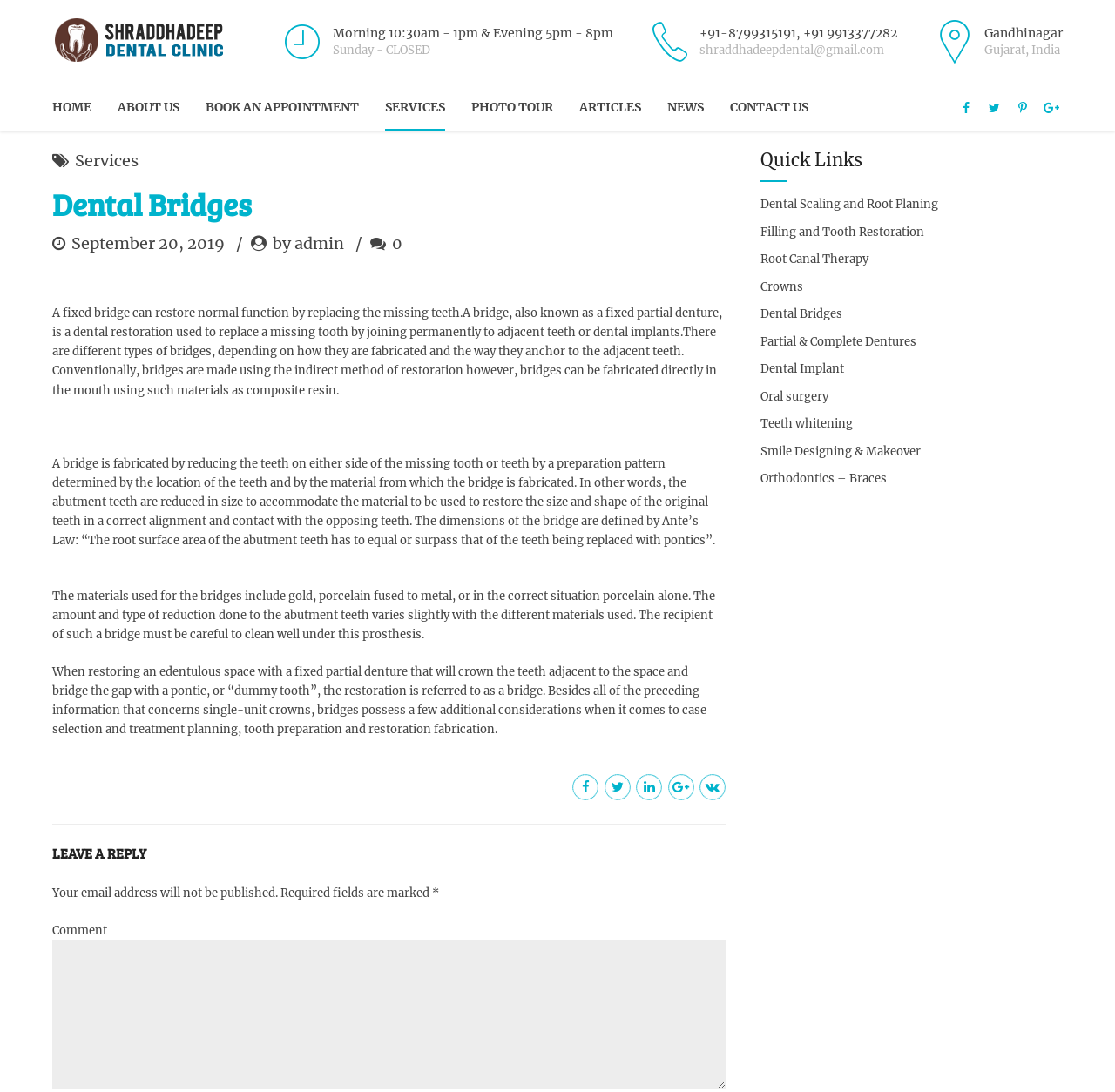What is the clinic's location?
Observe the image and answer the question with a one-word or short phrase response.

Gandhinagar, Gujarat, India